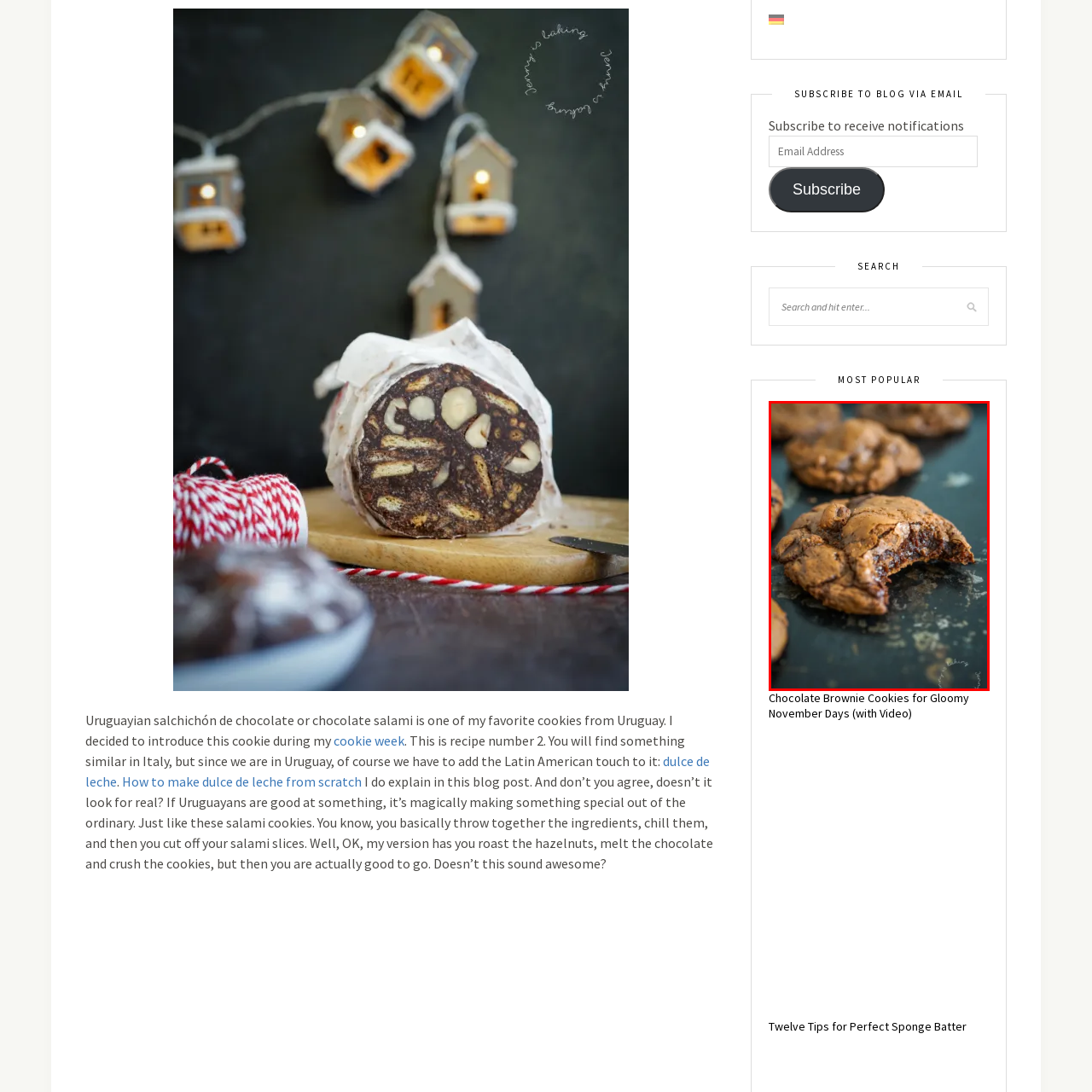Is the cookie bitten into?
Review the content shown inside the red bounding box in the image and offer a detailed answer to the question, supported by the visual evidence.

The caption explicitly states that the image showcases a 'delicious bite taken out of it', which implies that the cookie has been bitten into, revealing its gooey center.